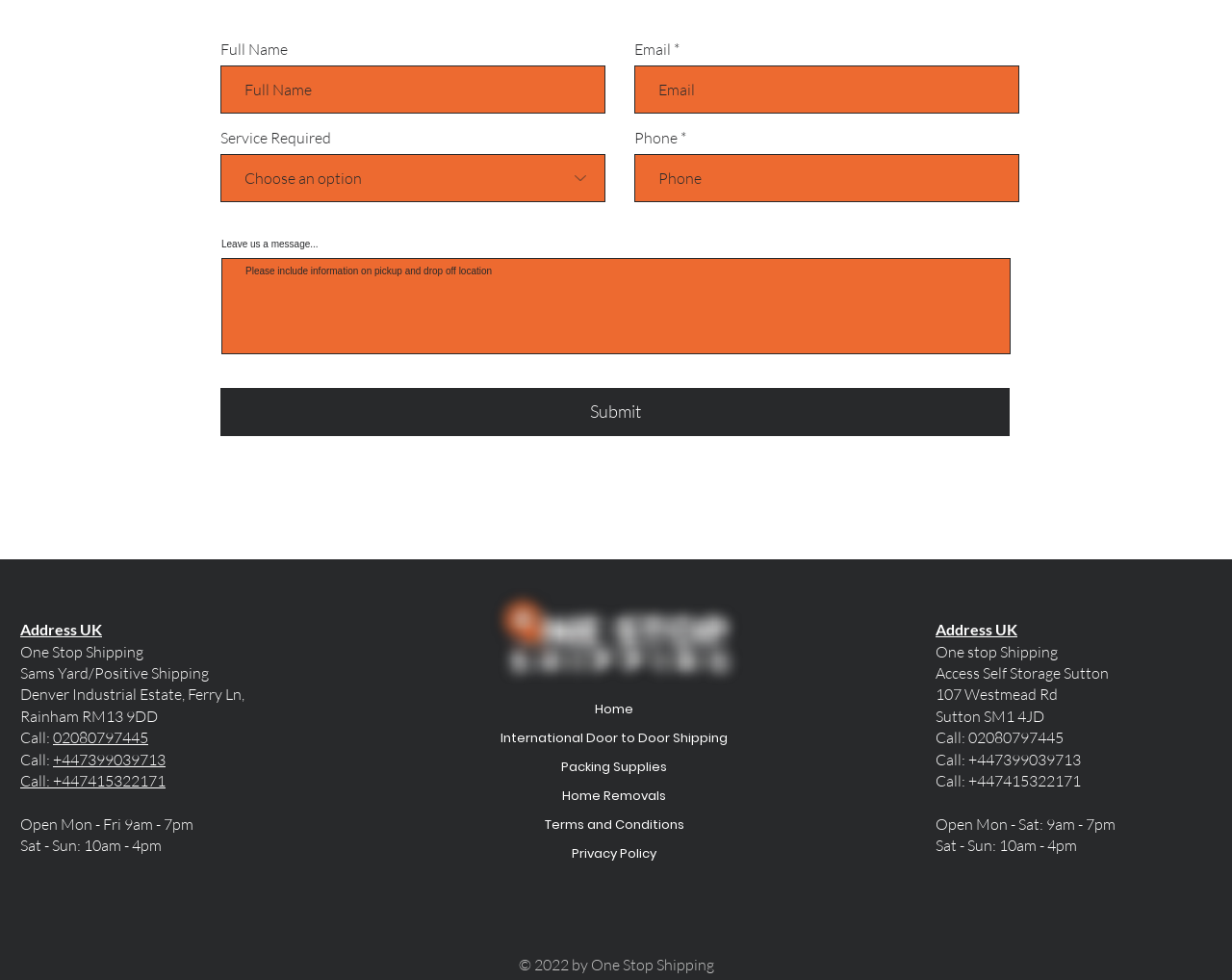Identify the bounding box coordinates of the area you need to click to perform the following instruction: "Enter email".

[0.515, 0.067, 0.827, 0.116]